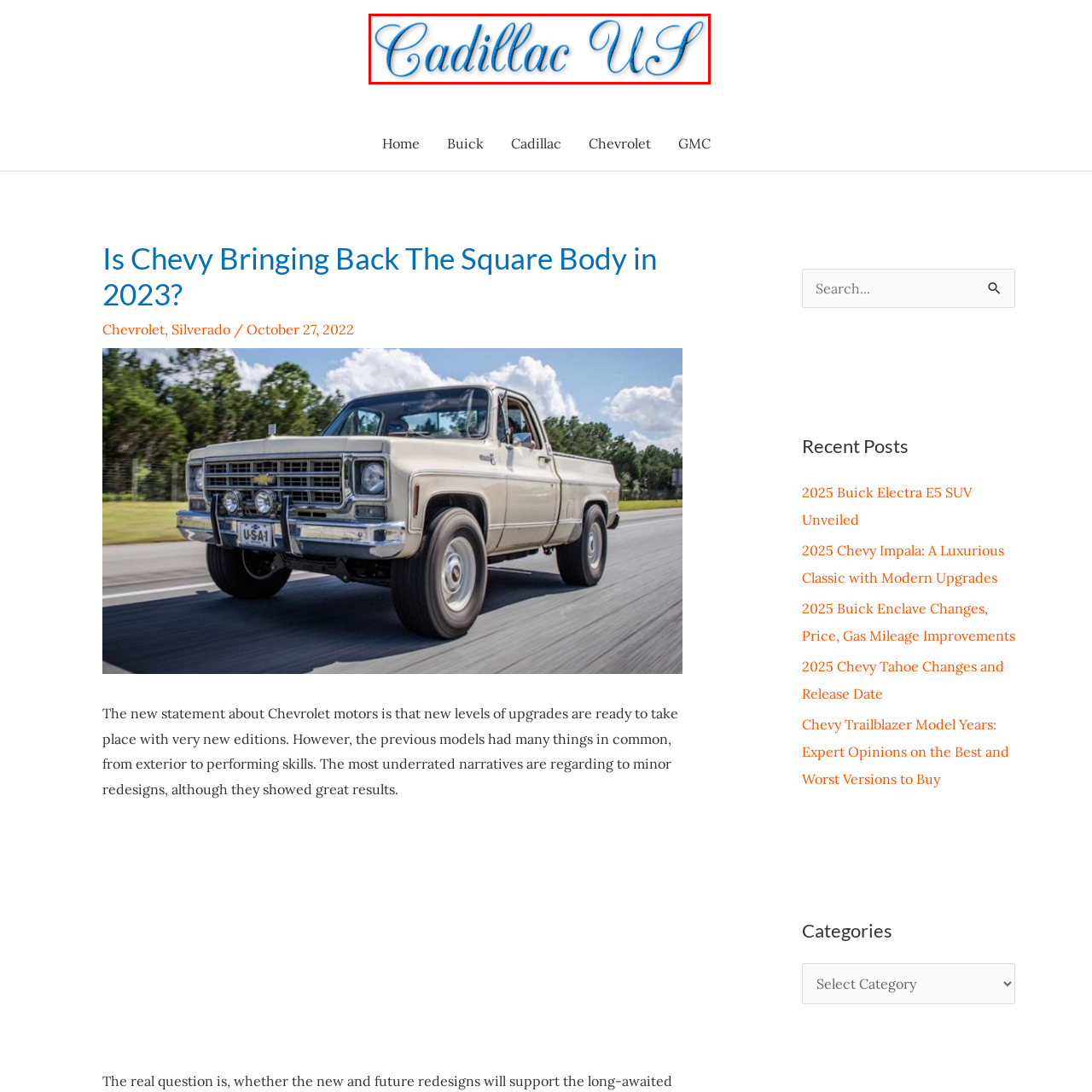Draft a detailed caption for the image located inside the red outline.

The image features the elegantly stylized logo of "Cadillac US," demonstrating the brand's commitment to luxury and sophistication. The logo's design incorporates fluid, cursive lettering, emphasizing the classic heritage of Cadillac while also reflecting its modern identity. The blue hue of the text adds a touch of refinement, symbolizing trust and quality in the automotive industry. This logo likely serves as an integral part of the branding for Cadillac's online presence, reinforcing the company's stature within the luxury automobile market.